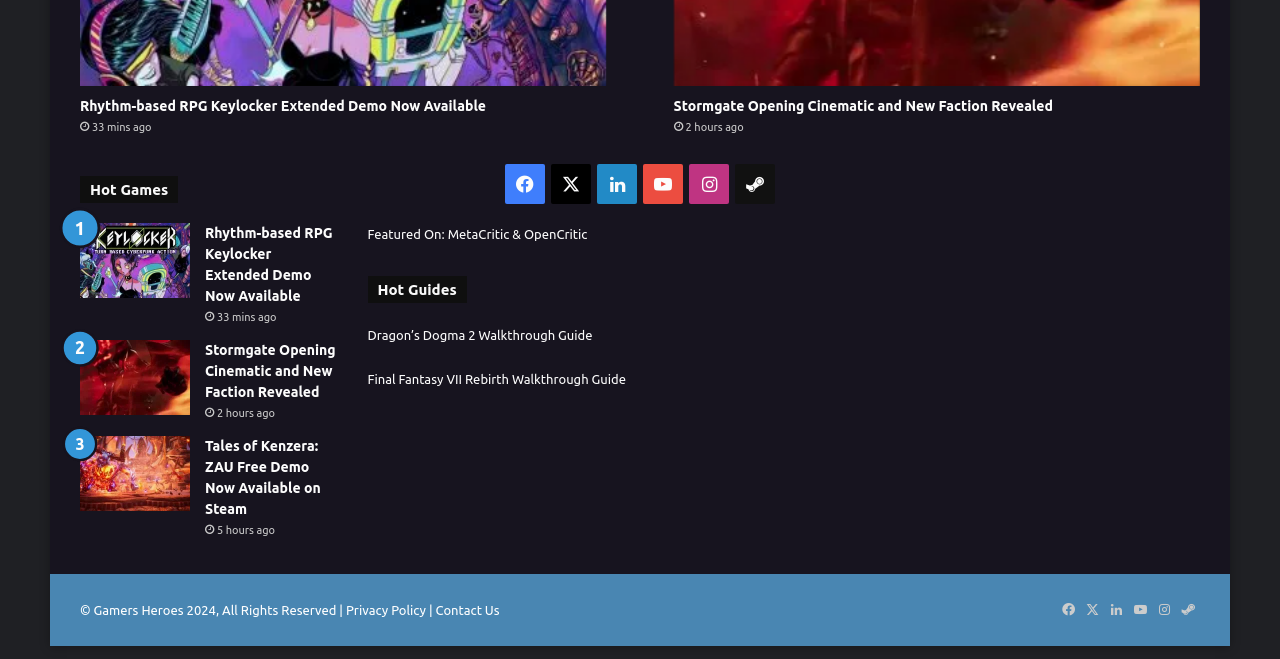Answer the question with a brief word or phrase:
How many links are there in the footer section?

3